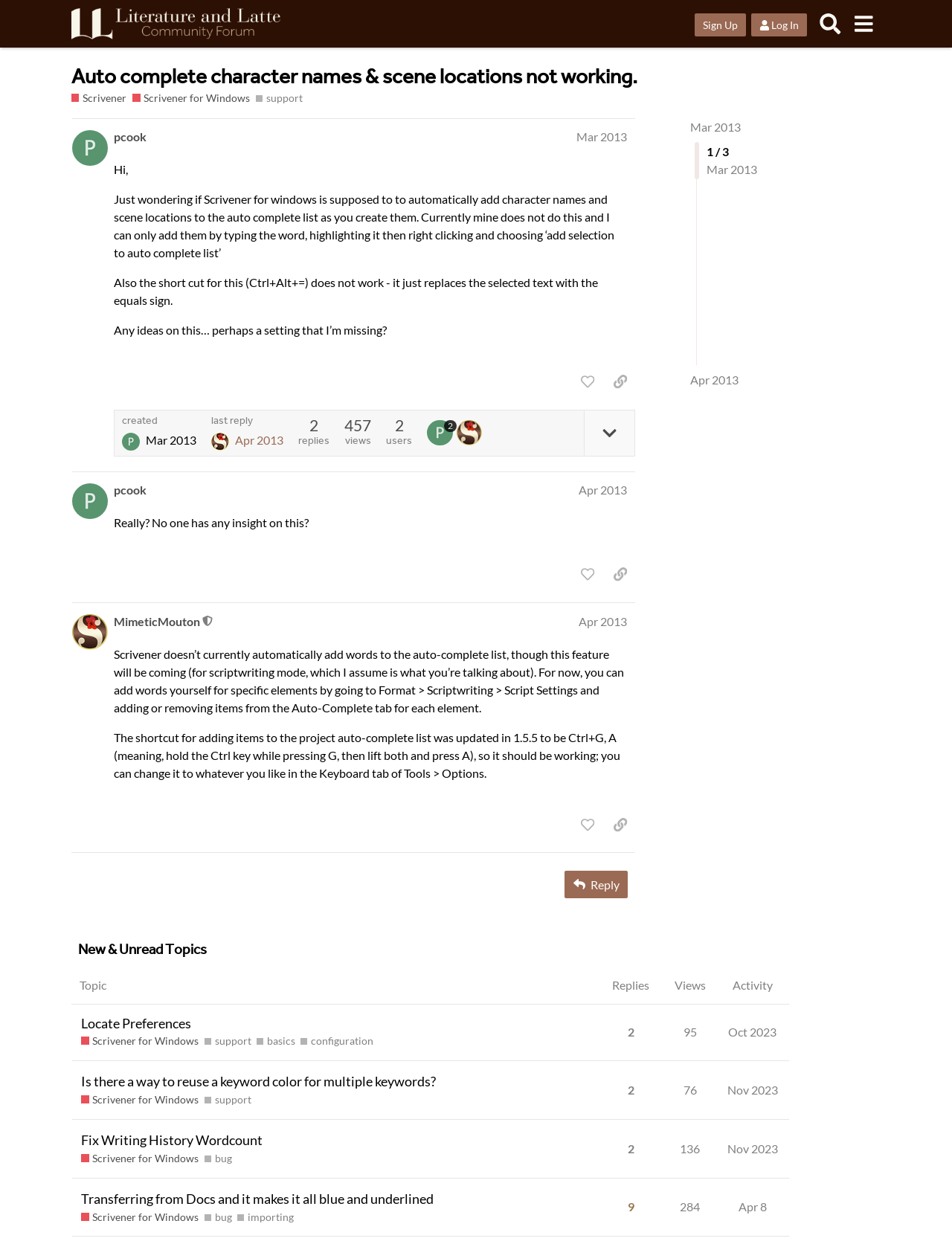How many replies are there in the first post?
Provide a detailed answer to the question using information from the image.

The number of replies in the first post is indicated by the StaticText element with the text 'replies' and the adjacent StaticText element with the text '2' inside the region element with the role 'post #1 by @pcook'.